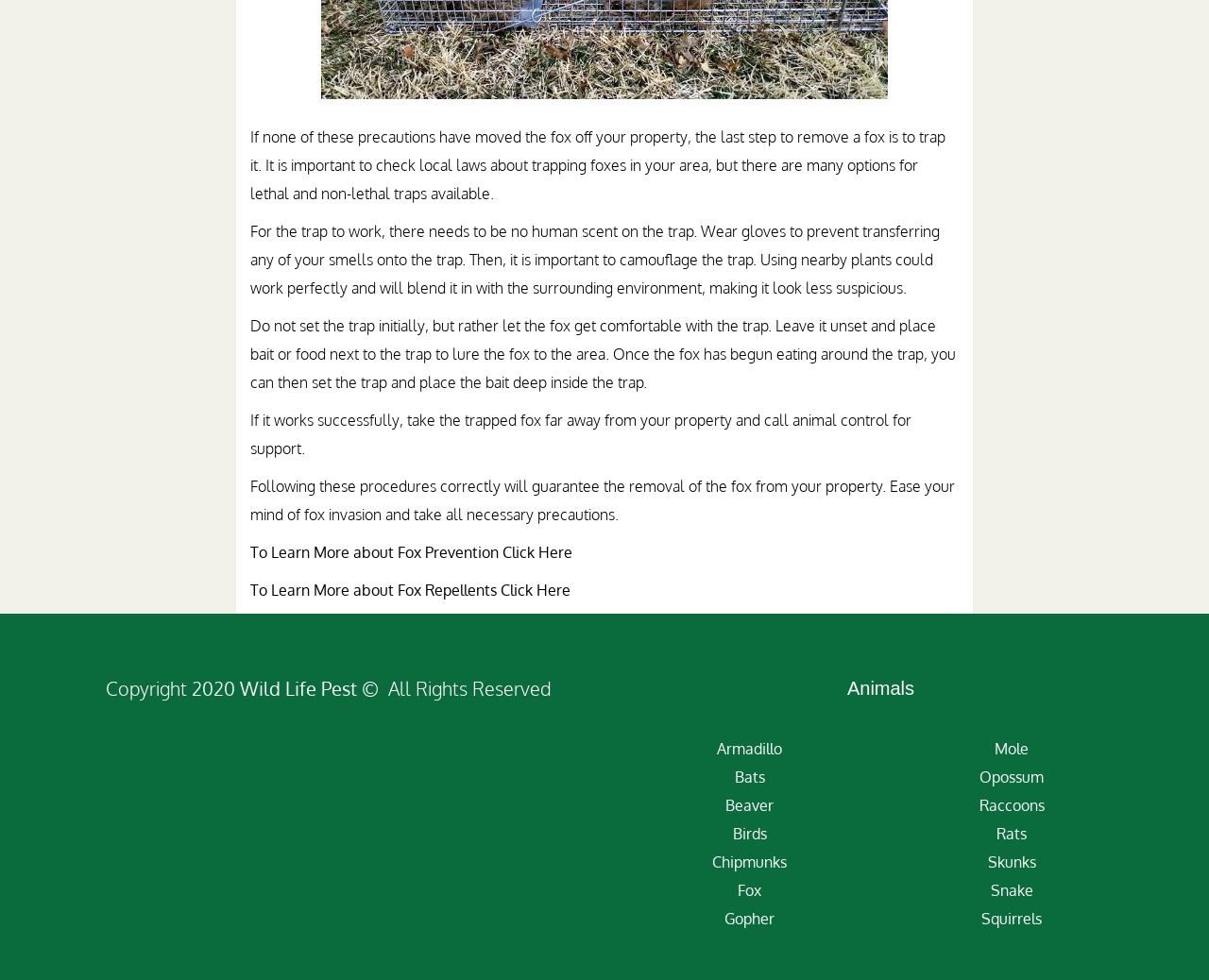Please identify the bounding box coordinates of the element's region that should be clicked to execute the following instruction: "Subscribe to the free newsletter". The bounding box coordinates must be four float numbers between 0 and 1, i.e., [left, top, right, bottom].

None